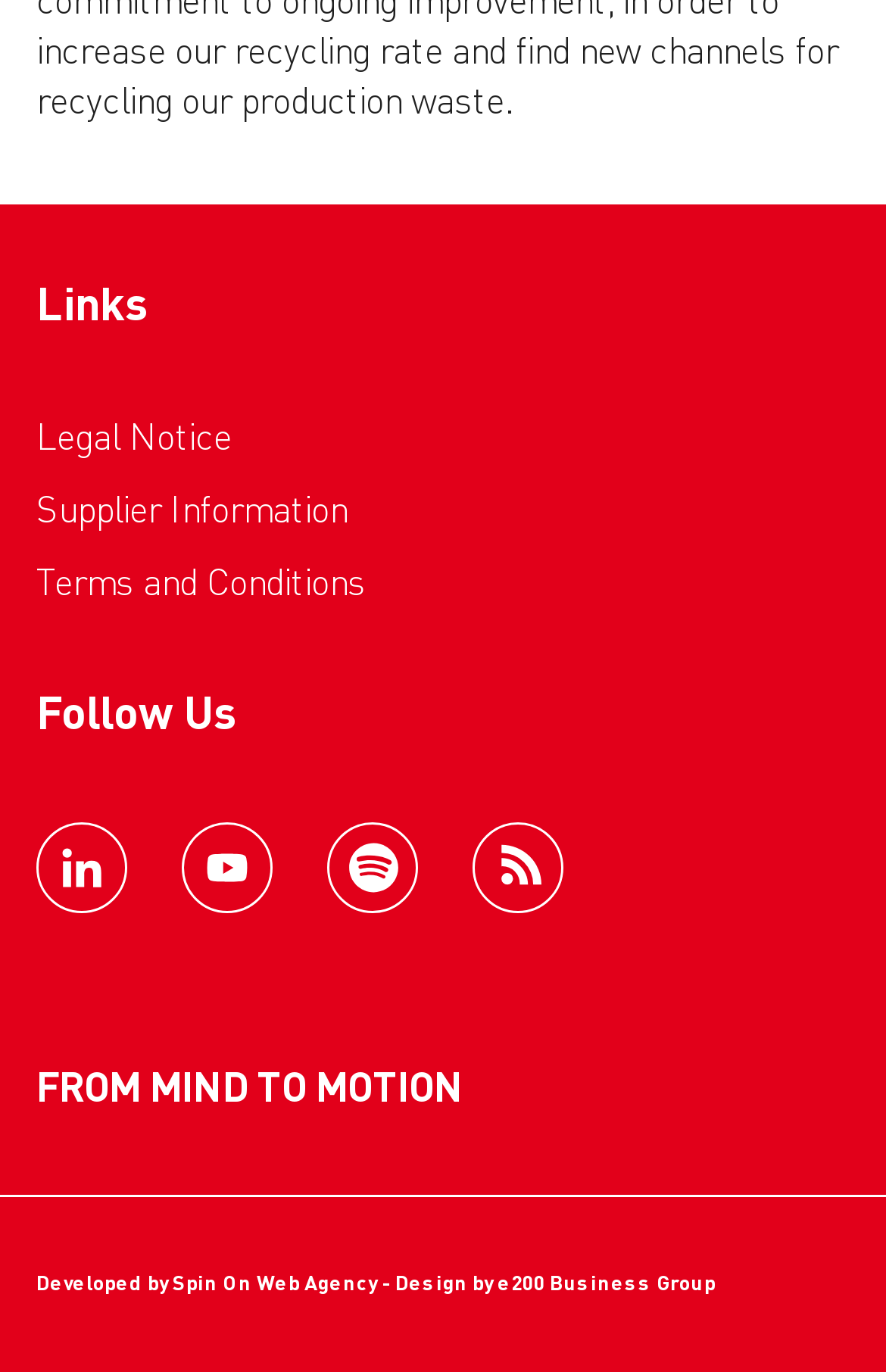What is the text above the social media links?
Using the visual information, reply with a single word or short phrase.

Follow Us